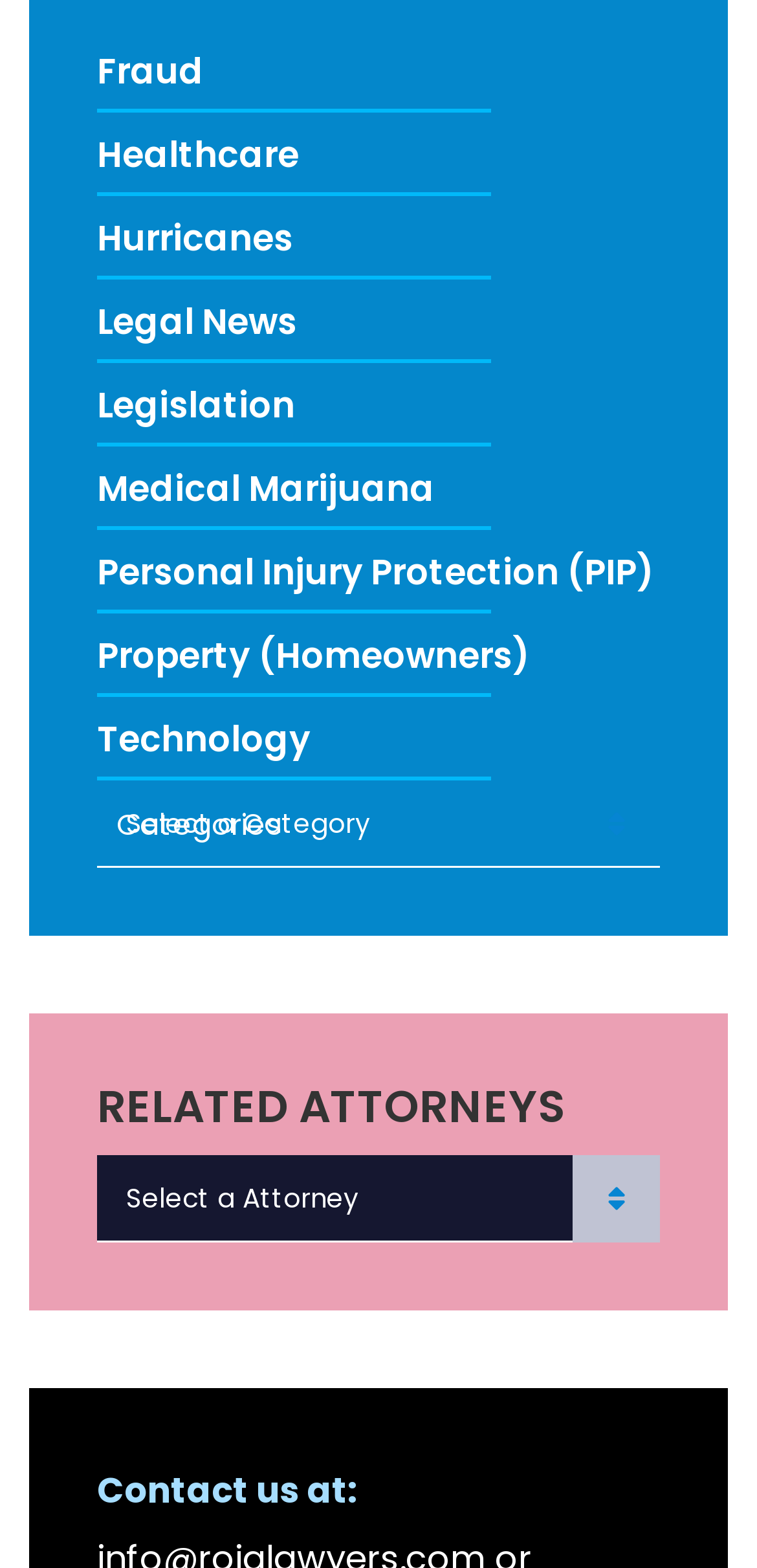Could you specify the bounding box coordinates for the clickable section to complete the following instruction: "Contact us"?

[0.128, 0.934, 0.472, 0.965]